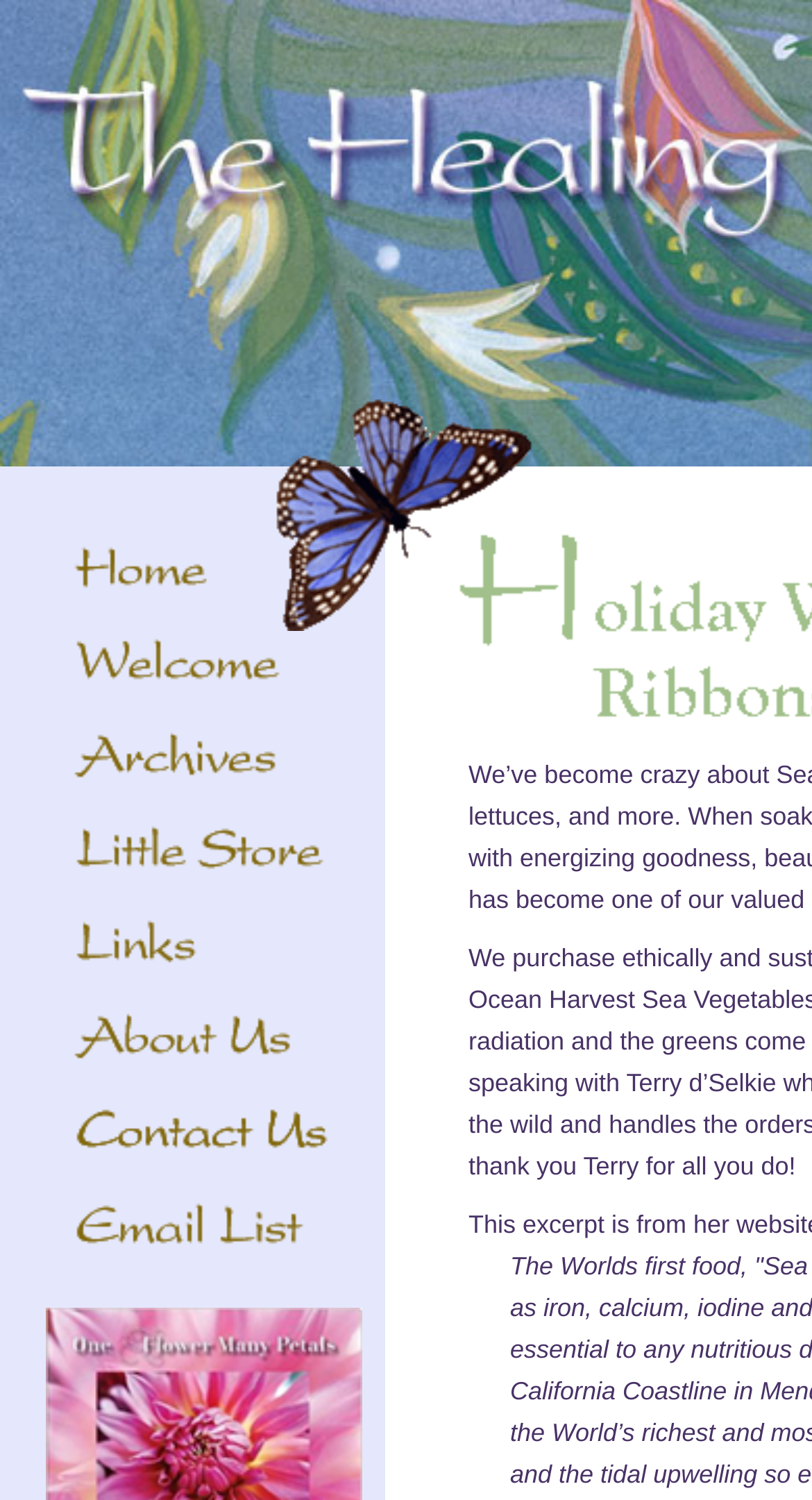Please respond in a single word or phrase: 
How many links are present in the webpage?

8